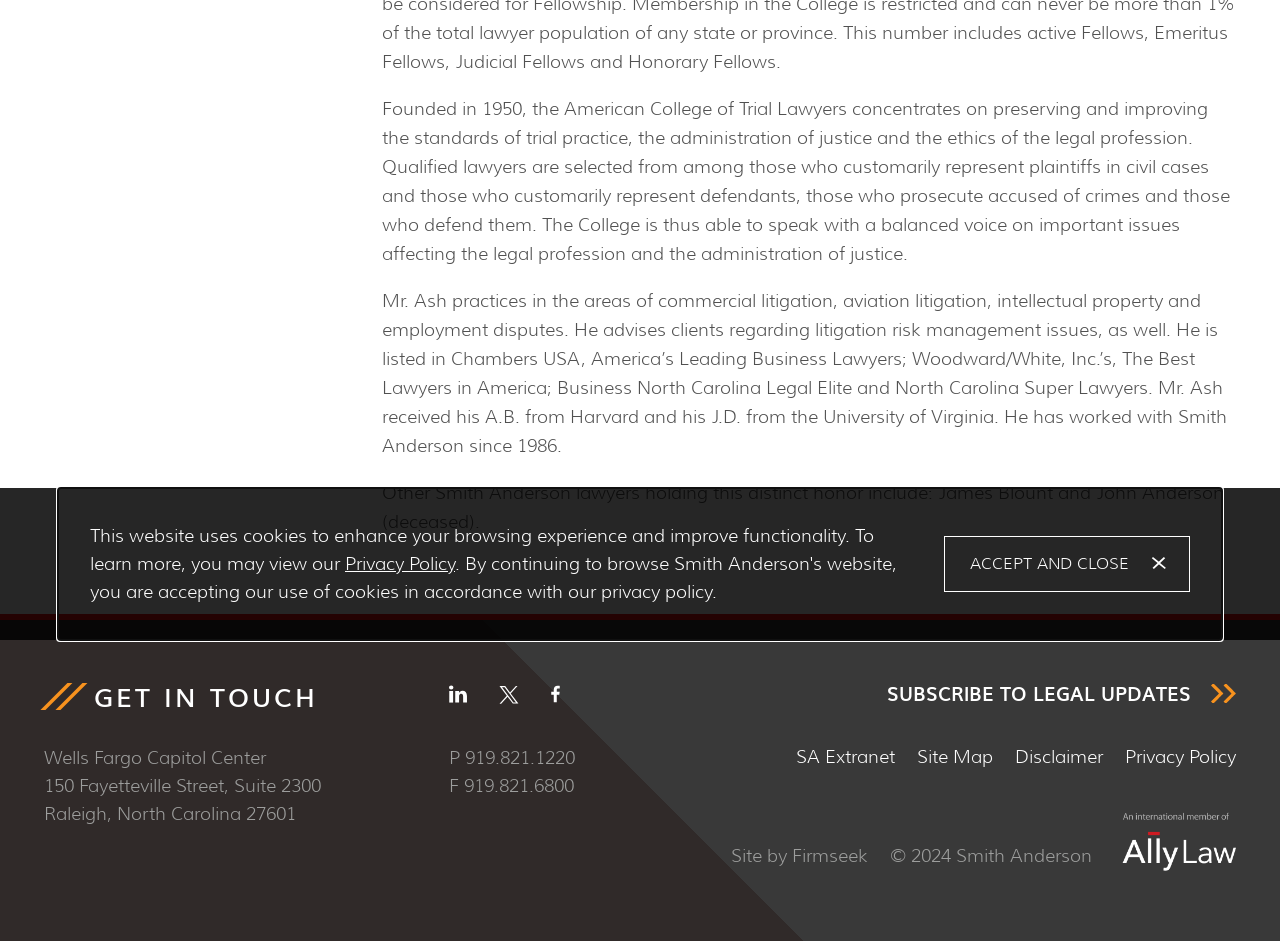Locate the UI element described by Site by Firmseek in the provided webpage screenshot. Return the bounding box coordinates in the format (top-left x, top-left y, bottom-right x, bottom-right y), ensuring all values are between 0 and 1.

[0.571, 0.898, 0.678, 0.922]